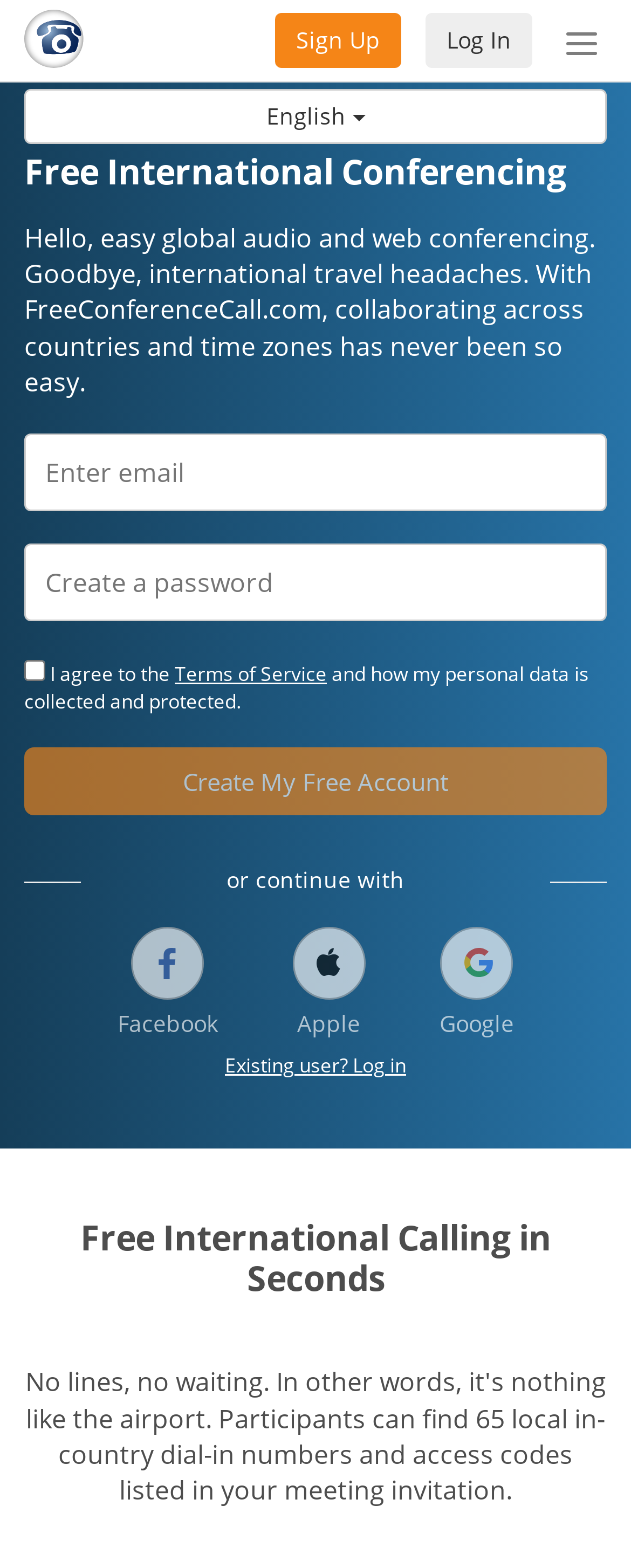What is the purpose of this website?
Examine the screenshot and reply with a single word or phrase.

International Conferencing